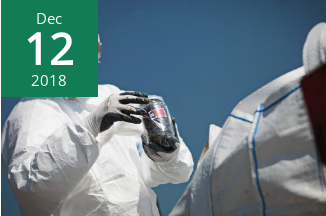What is the likely purpose of the transparent container?
Kindly offer a comprehensive and detailed response to the question.

The person in the image is holding a transparent container, which likely contains a sample of material relevant to their work in environmental testing or remediation, suggesting that the container is being used to collect and transport samples for further analysis or testing.